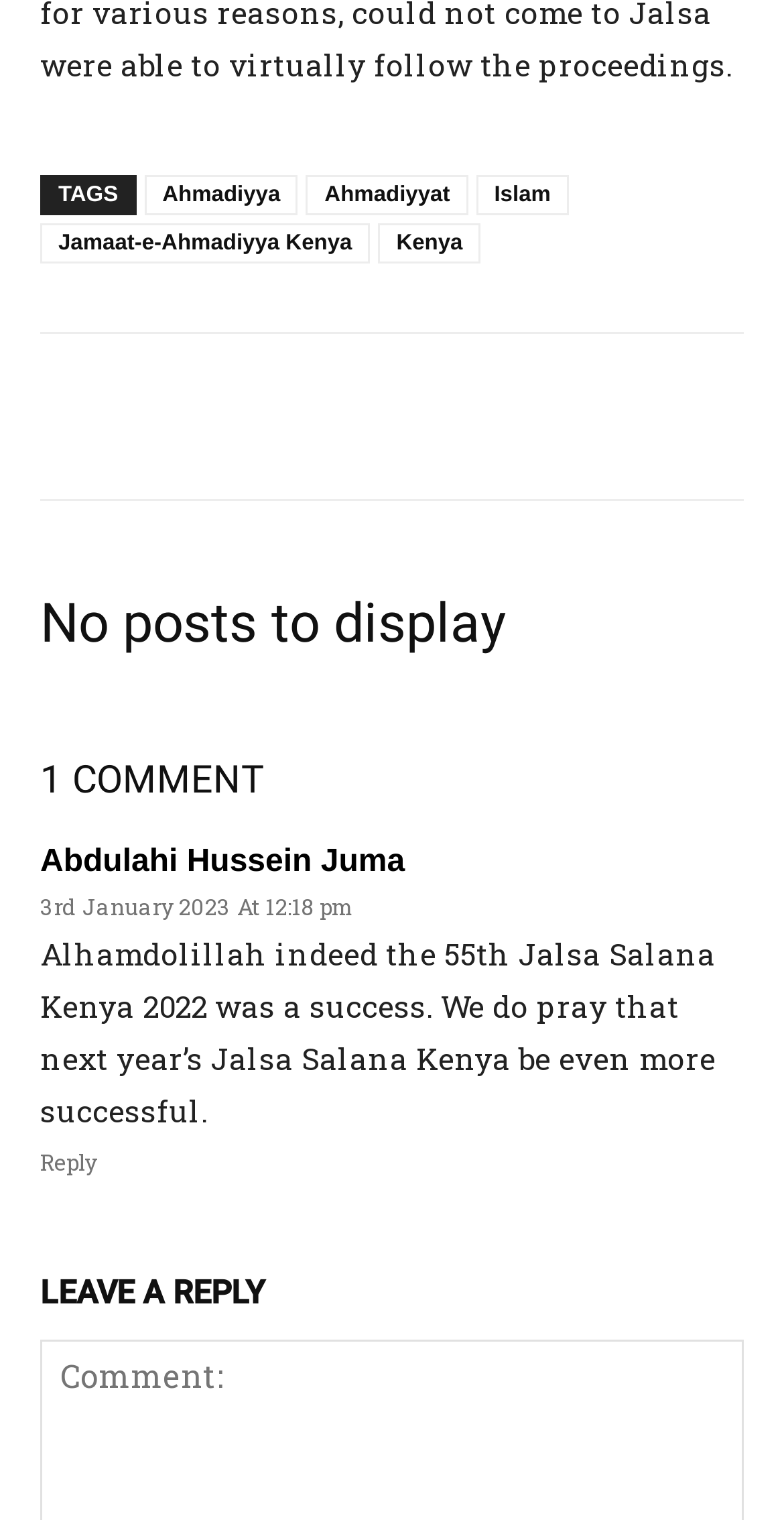Determine the bounding box coordinates for the clickable element to execute this instruction: "Reply to Abdulahi Hussein Juma's comment". Provide the coordinates as four float numbers between 0 and 1, i.e., [left, top, right, bottom].

[0.051, 0.755, 0.123, 0.775]